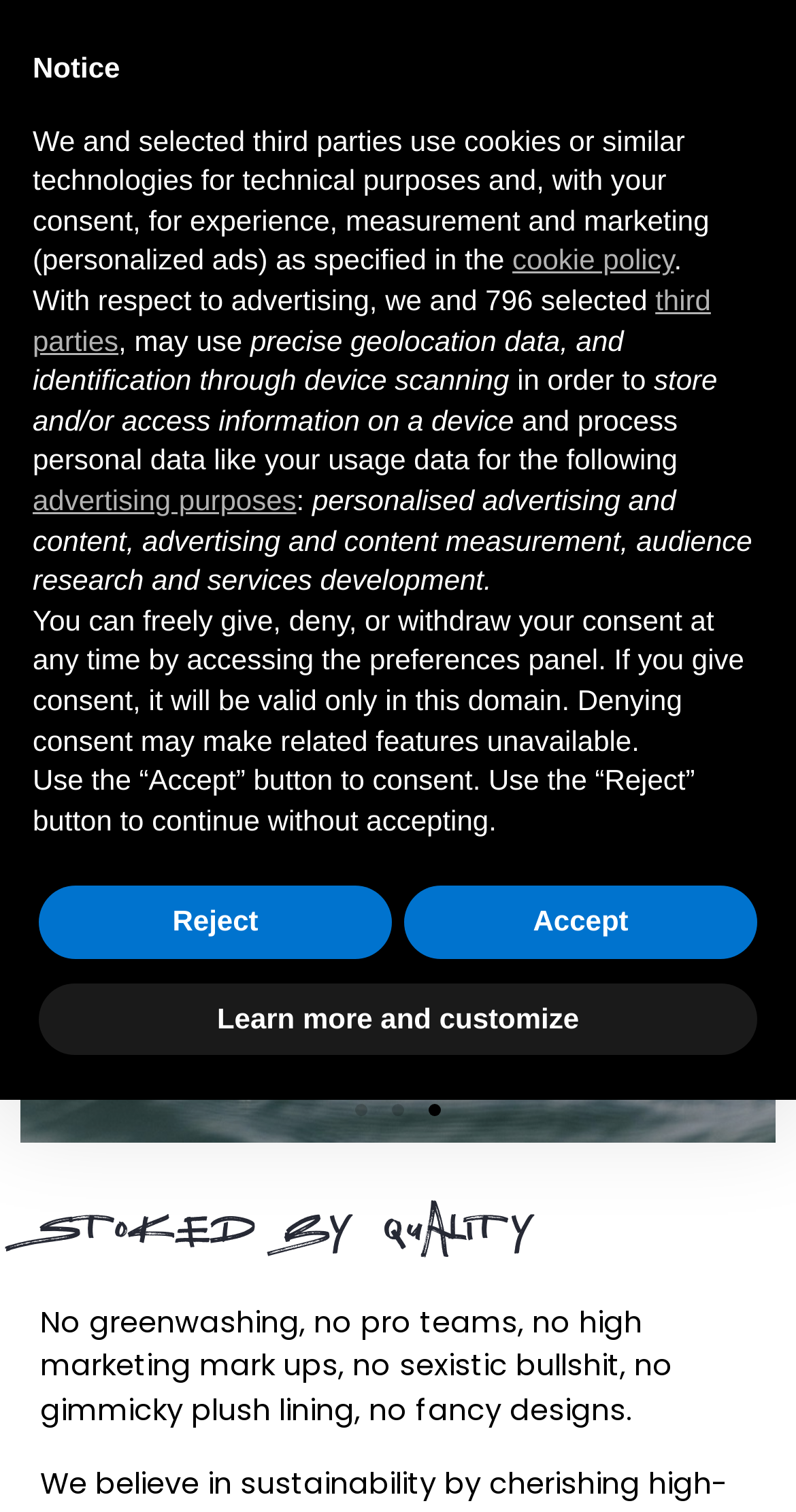Please determine and provide the text content of the webpage's heading.

GZEITEN: BEST WOMEN'S SURF WETSUITS